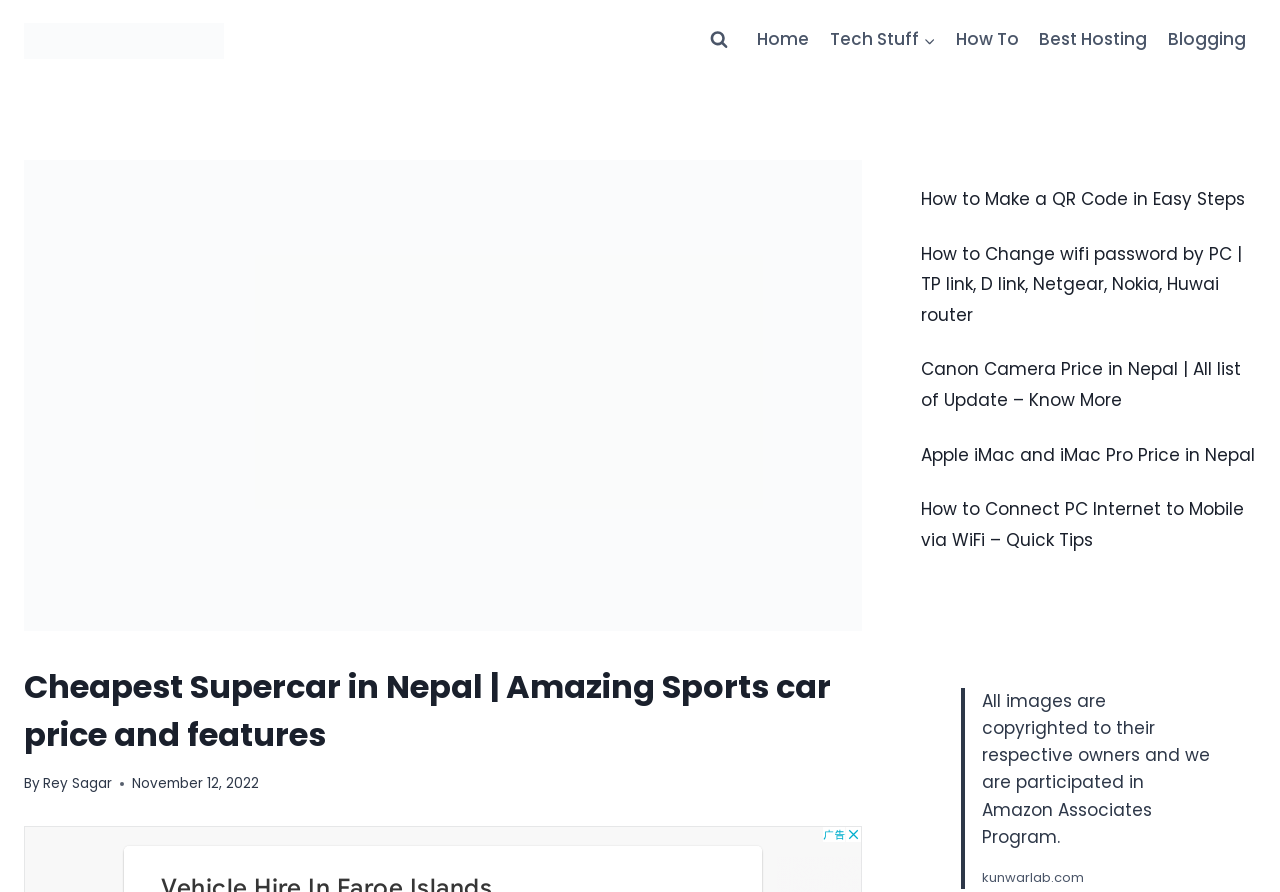Identify the bounding box coordinates for the UI element that matches this description: "Search".

[0.548, 0.025, 0.576, 0.065]